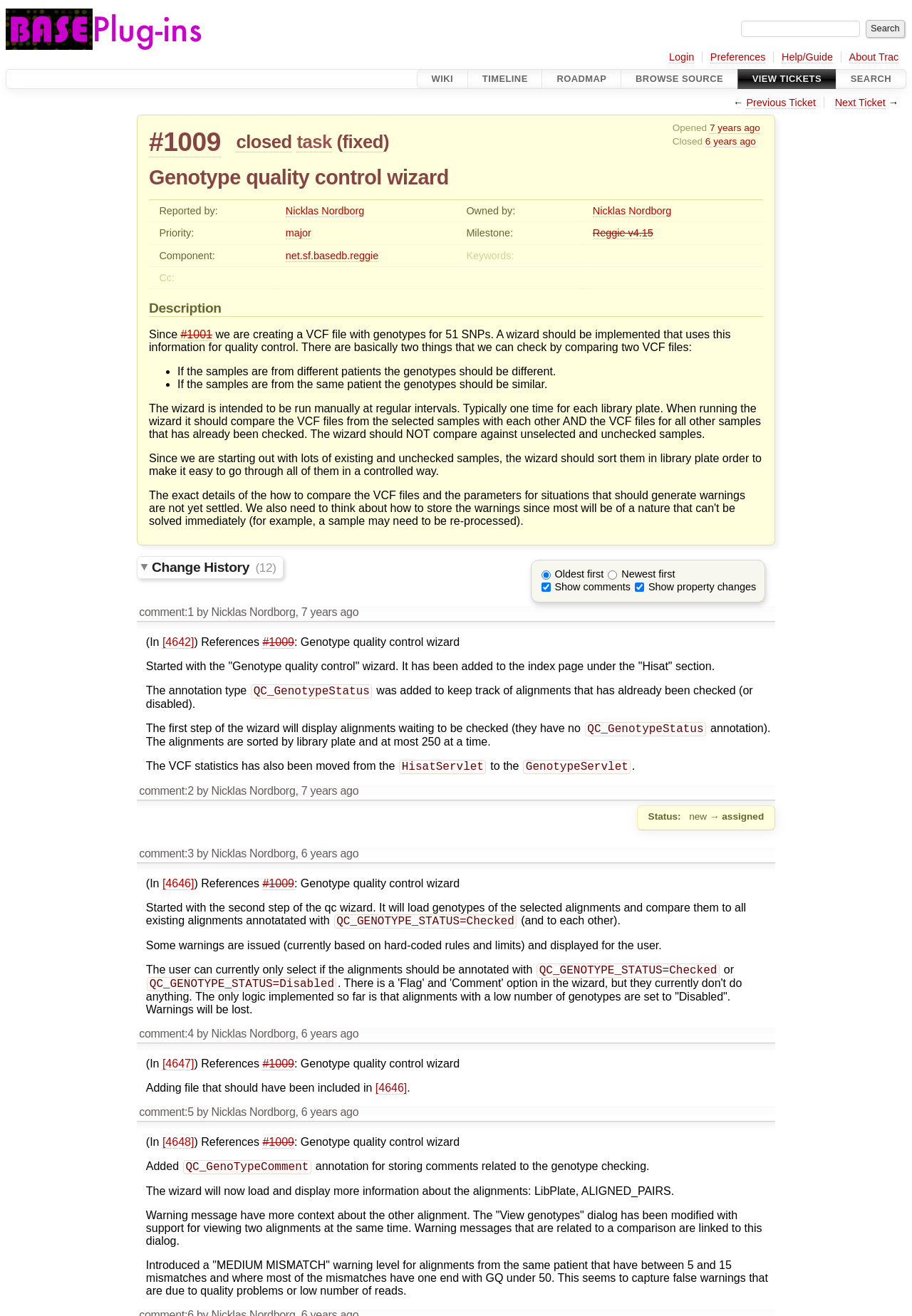Locate the headline of the webpage and generate its content.

Genotype quality control wizard